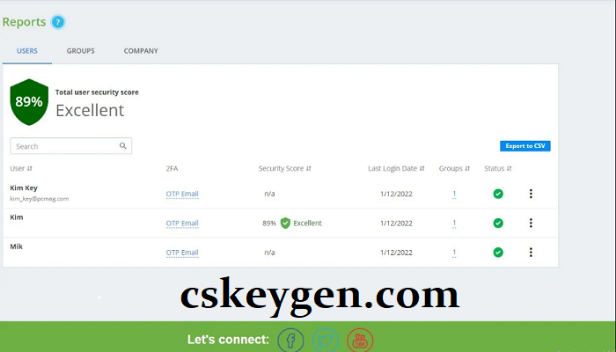Analyze the image and answer the question with as much detail as possible: 
What is the two-factor authentication method used by Kim Key?

According to the table listing users with their respective details, Kim Key's two-factor authentication method is OTP Email, as indicated in the table column for two-factor authentication methods.